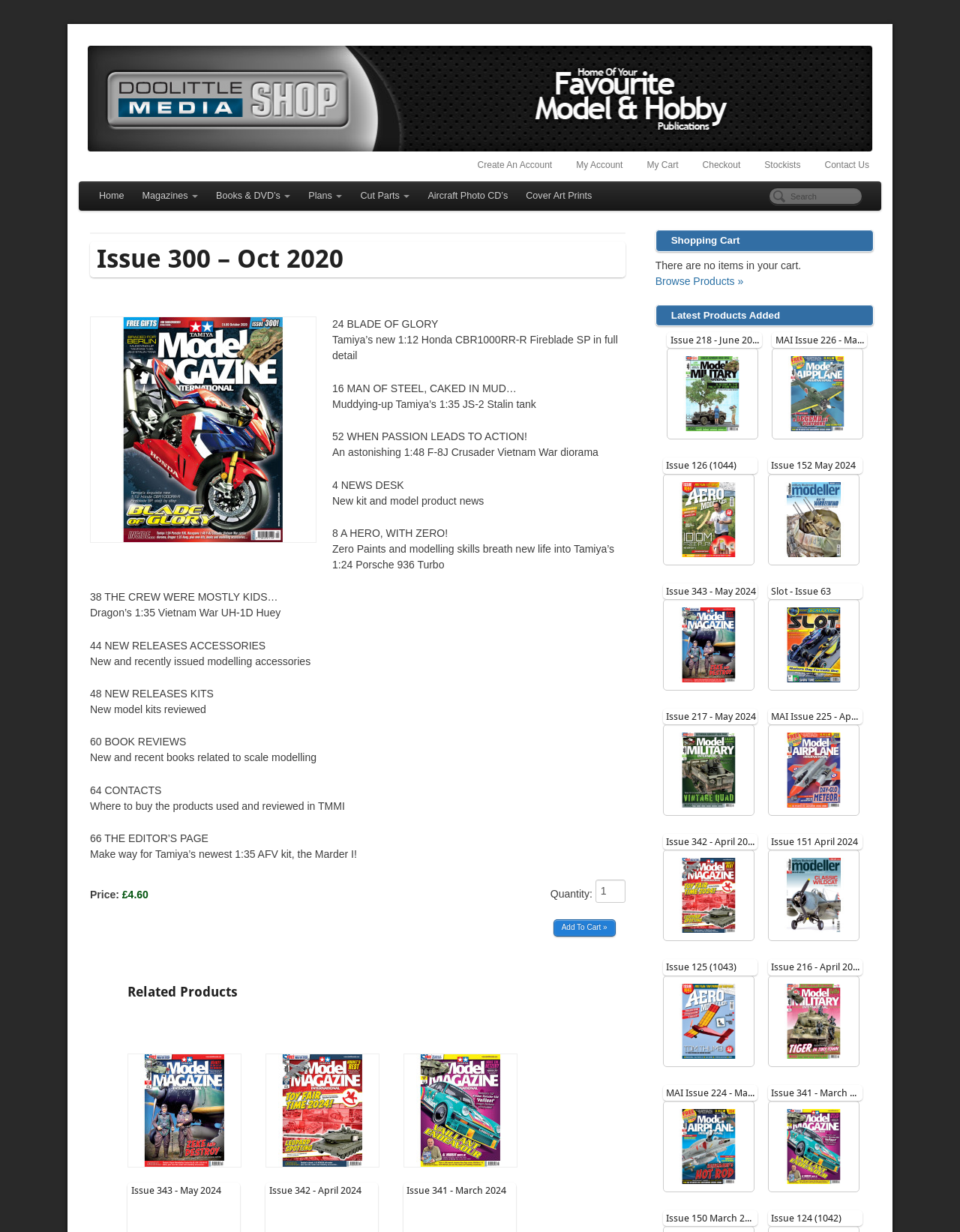How many related products are shown?
Please respond to the question thoroughly and include all relevant details.

I looked at the 'Related Products' section and found three related products, which are 'TMMI_343', 'TMMI_342', and 'TMMI_341'.